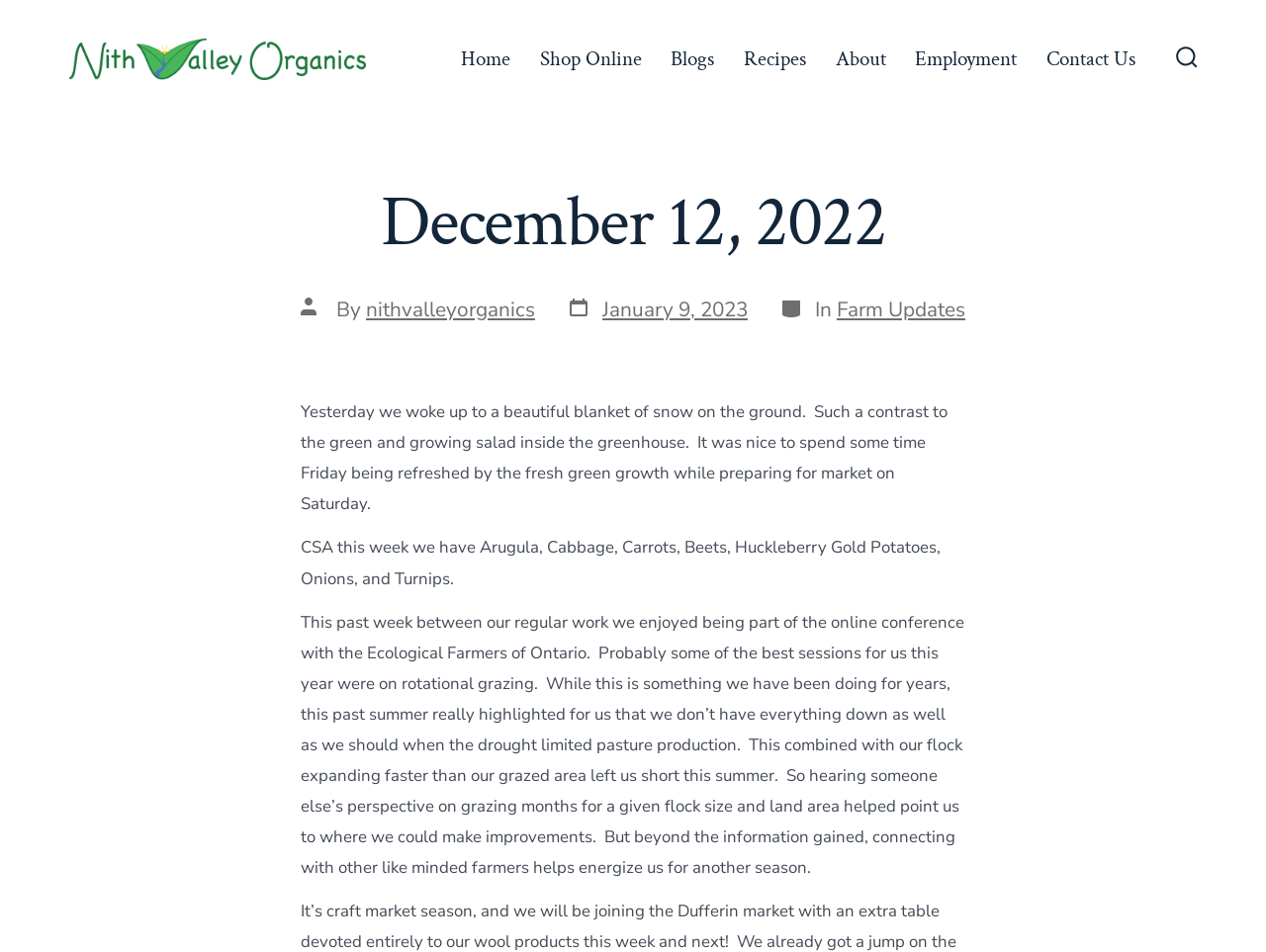What is the name of the website?
Provide a concise answer using a single word or phrase based on the image.

Nith Valley Organics